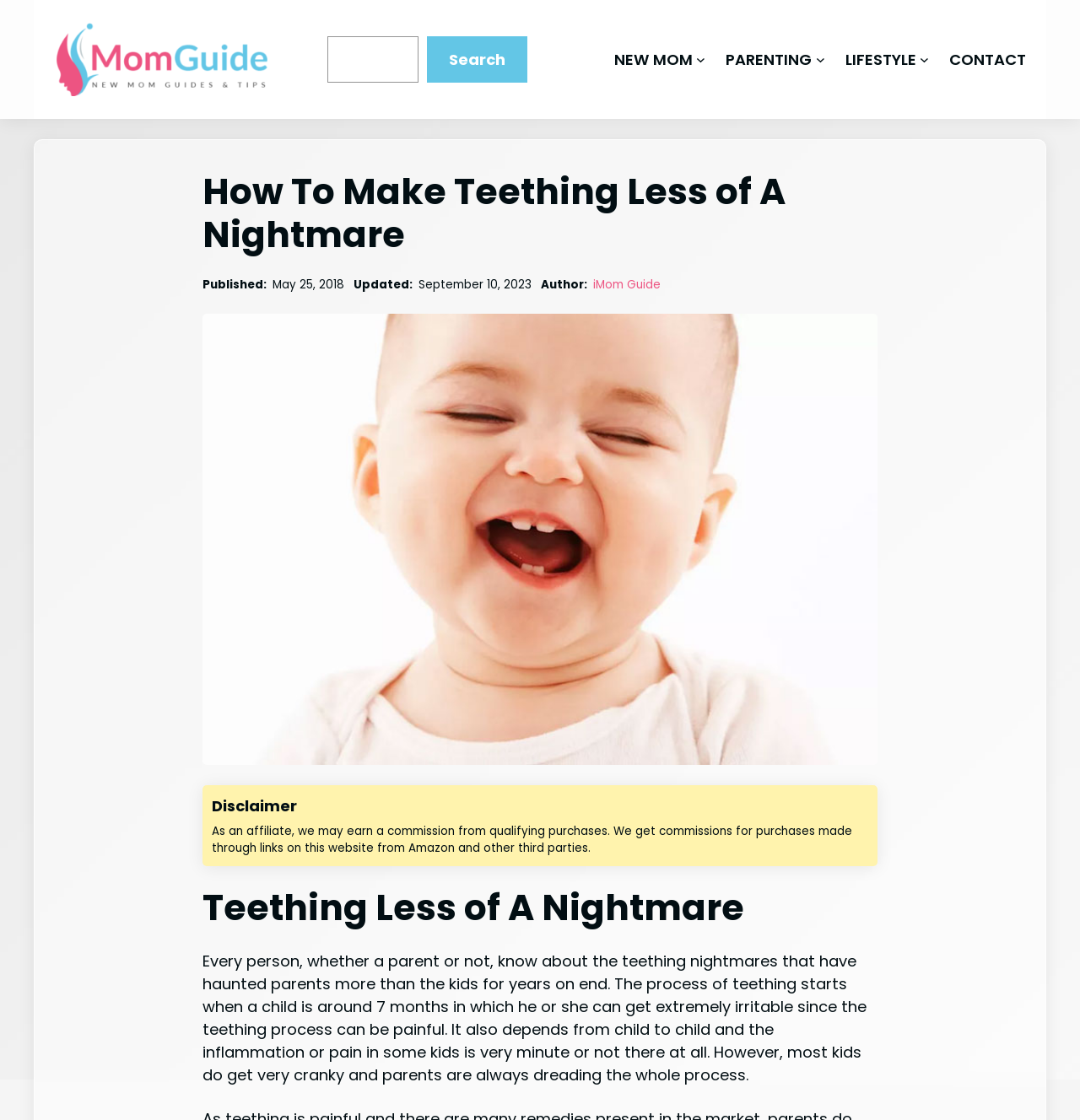Please reply with a single word or brief phrase to the question: 
What is the topic of the article?

Teething Less of A Nightmare